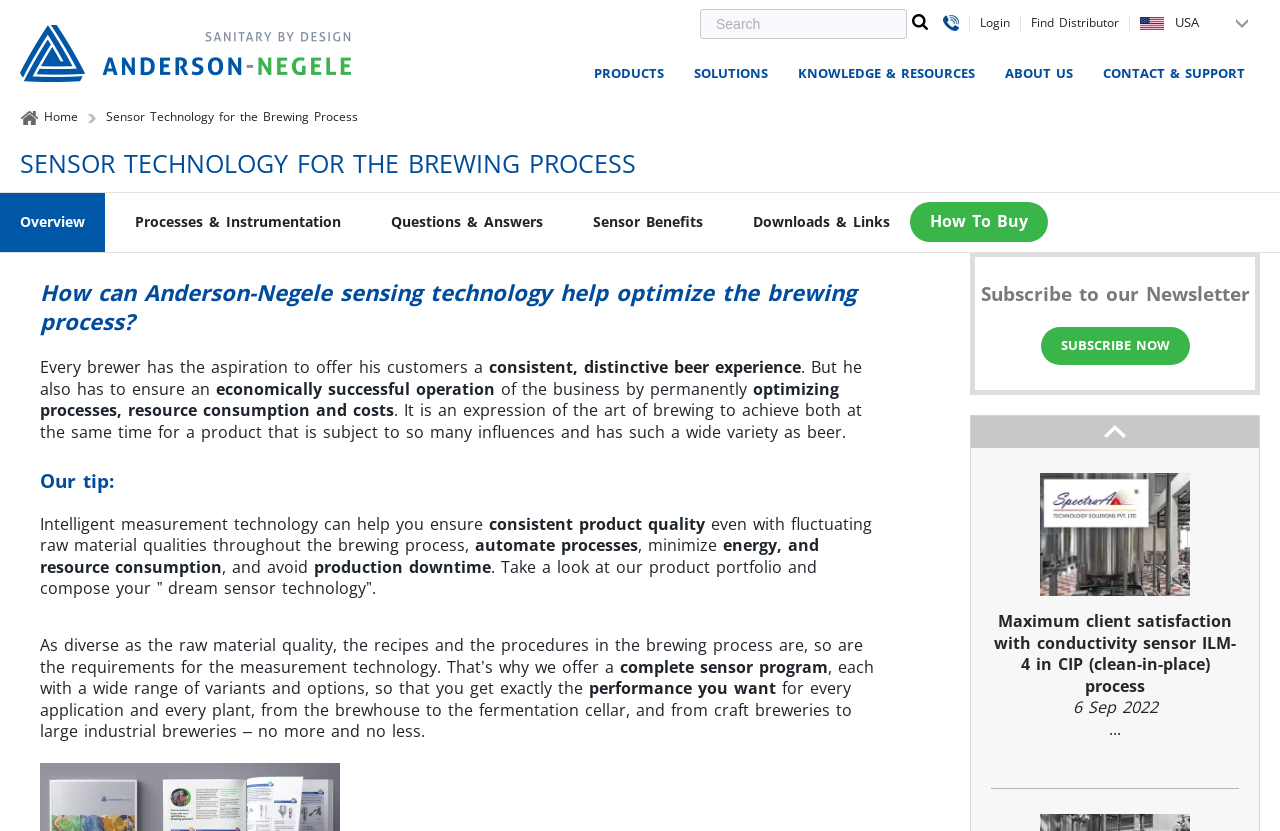What is the benefit of Anderson-Negele's complete sensor program?
Using the image, provide a detailed and thorough answer to the question.

The webpage states that Anderson-Negele's complete sensor program offers a wide range of variants and options, allowing breweries to get exactly the performance they want for every application and every plant.